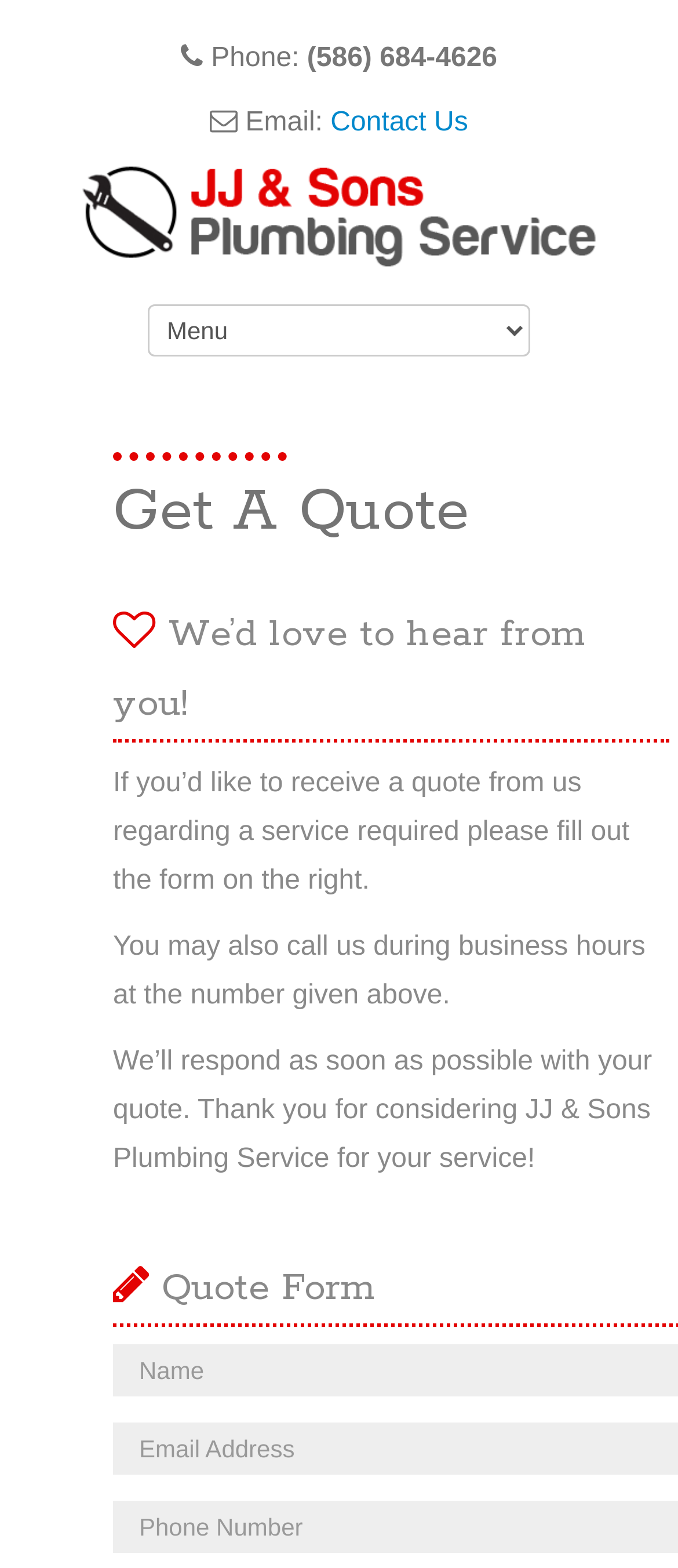What is the business hours?
Please answer the question with as much detail as possible using the screenshot.

I looked at the static text elements that mention calling during business hours, but I couldn't find any specific information about the business hours. Therefore, I conclude that the business hours are not specified on this webpage.